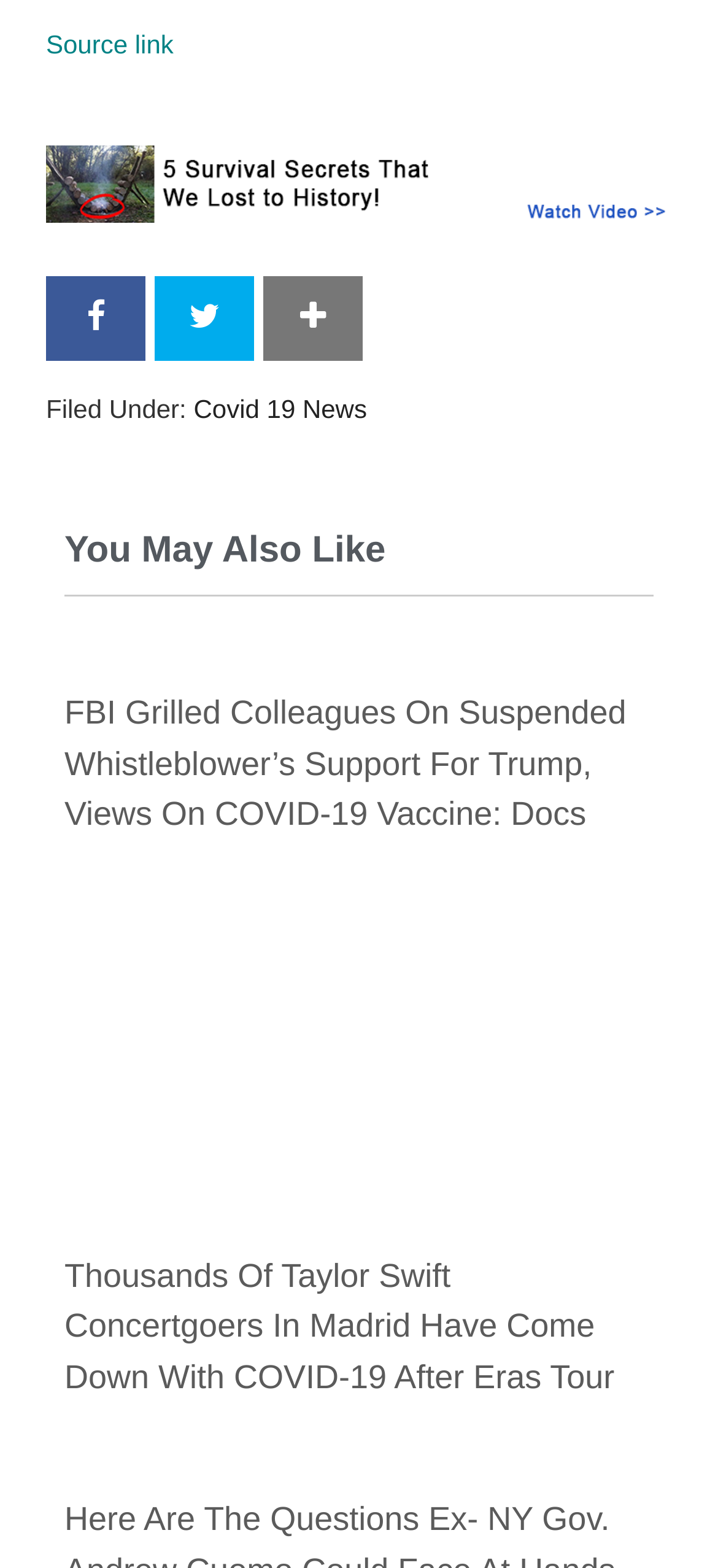Identify the bounding box coordinates for the element you need to click to achieve the following task: "Click the 'Survival Masterplan' link". Provide the bounding box coordinates as four float numbers between 0 and 1, in the form [left, top, right, bottom].

[0.064, 0.118, 0.936, 0.142]